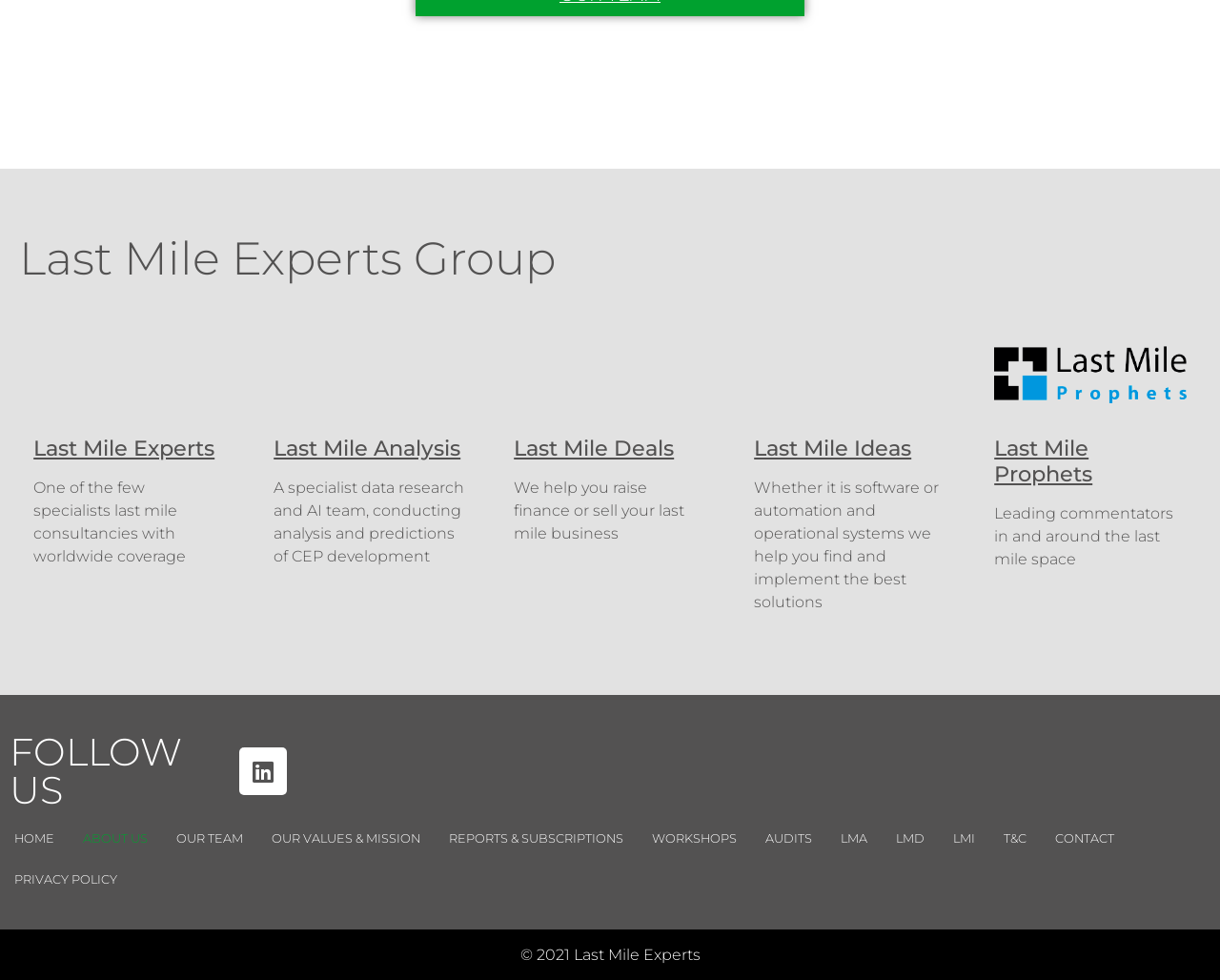What is the name of the consultancy?
Please look at the screenshot and answer using one word or phrase.

Last Mile Experts